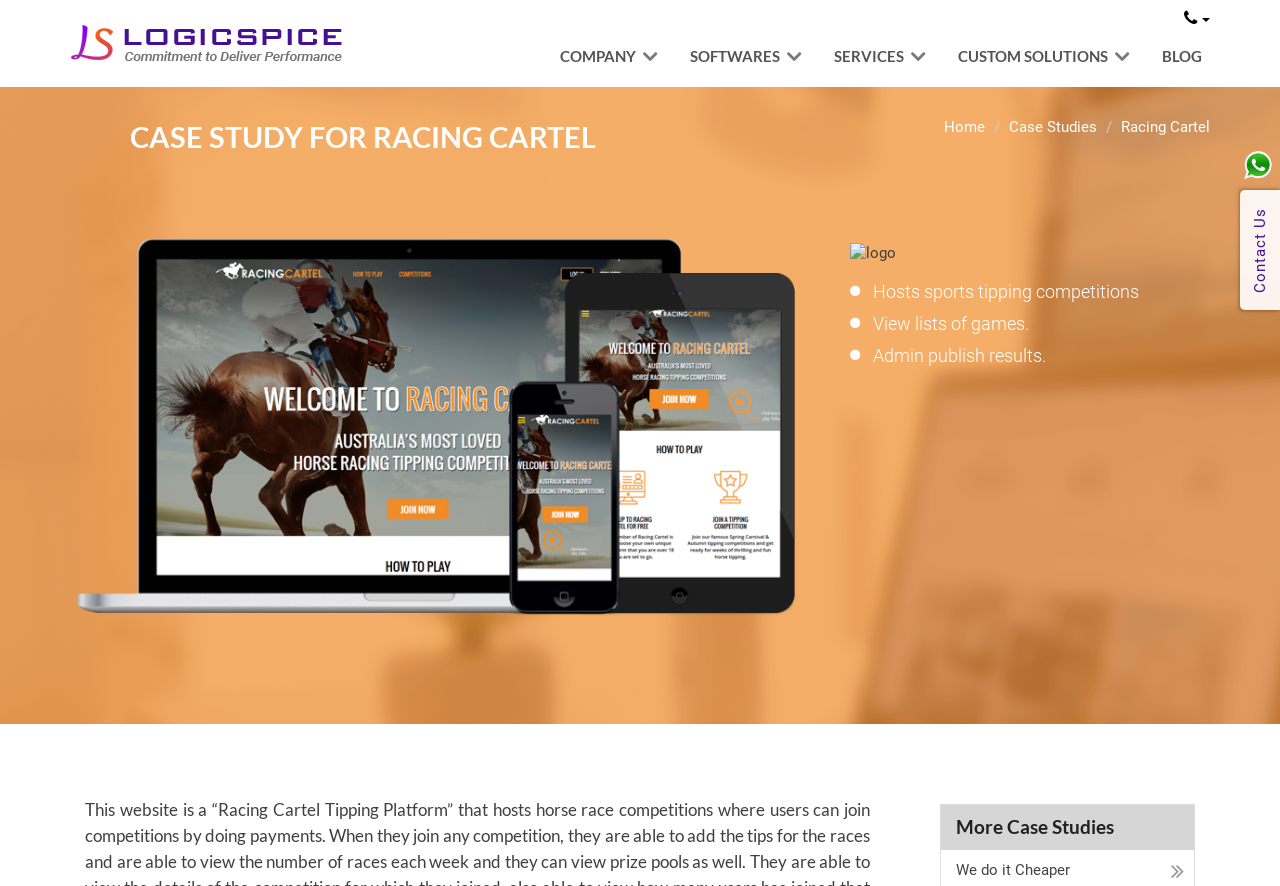Find the bounding box coordinates of the clickable area required to complete the following action: "contact through whatsapp".

[0.971, 0.175, 0.995, 0.195]